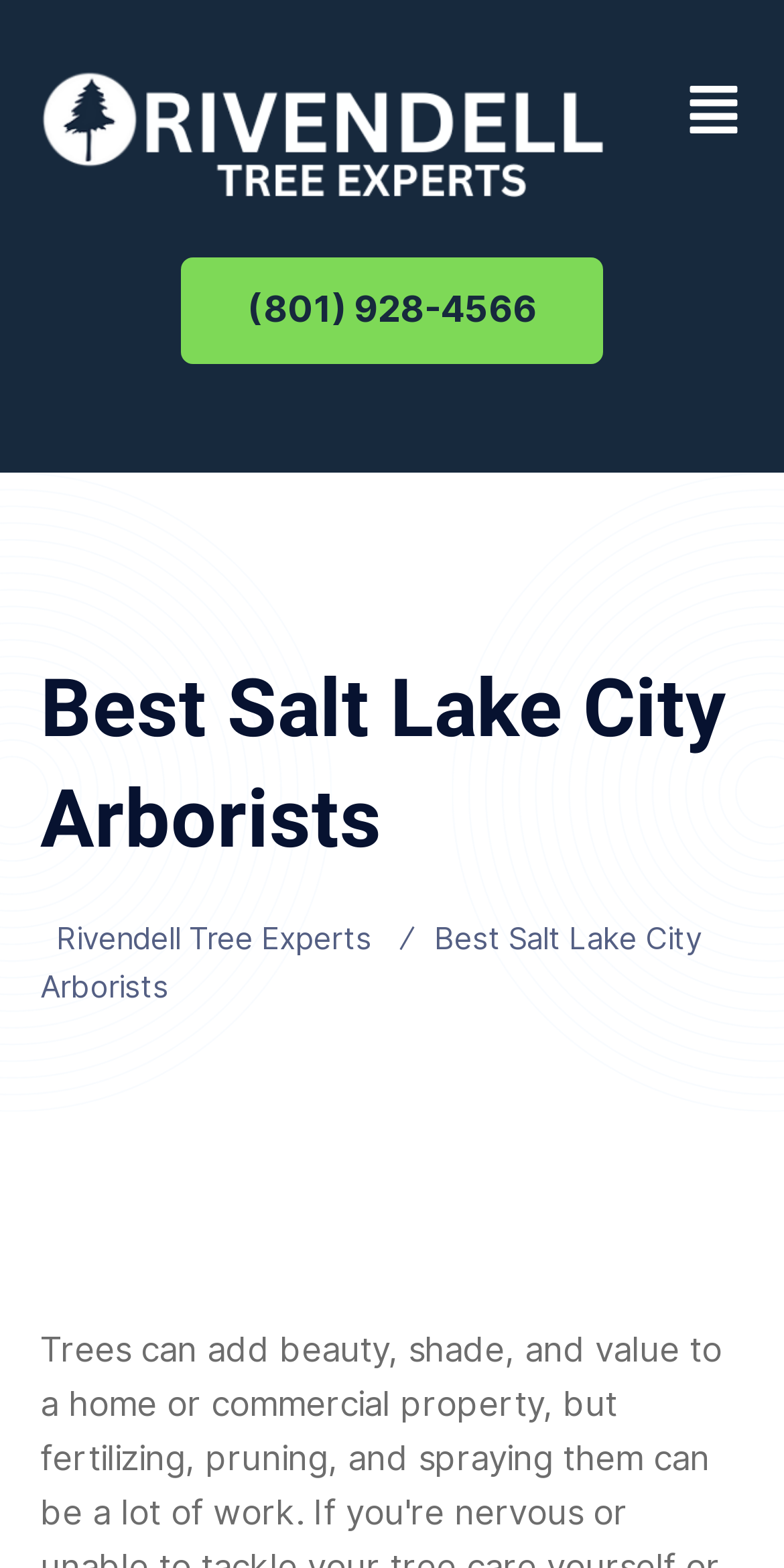Determine the title of the webpage and give its text content.

Best Salt Lake City Arborists